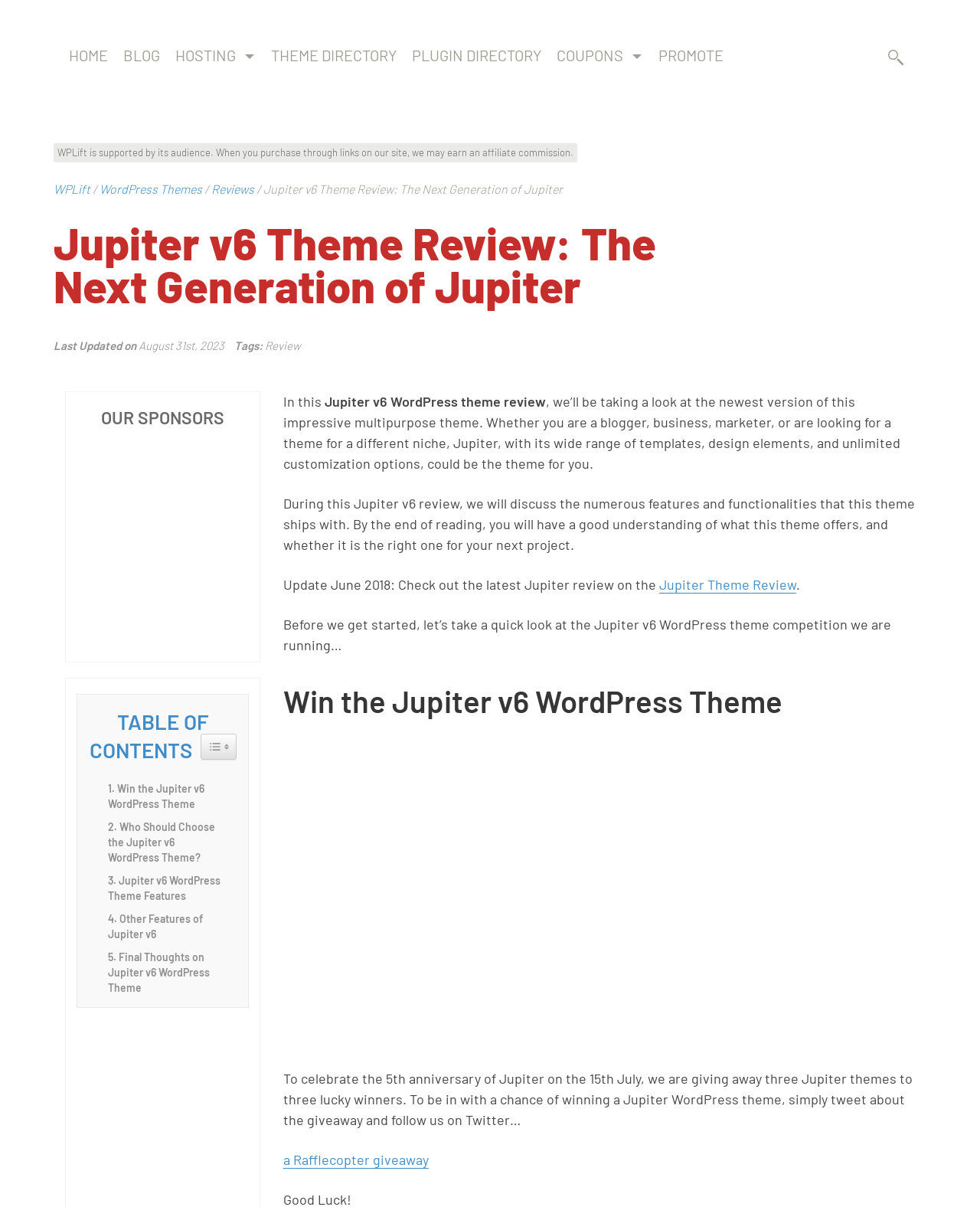Identify the webpage's primary heading and generate its text.

Jupiter v6 Theme Review: The Next Generation of Jupiter